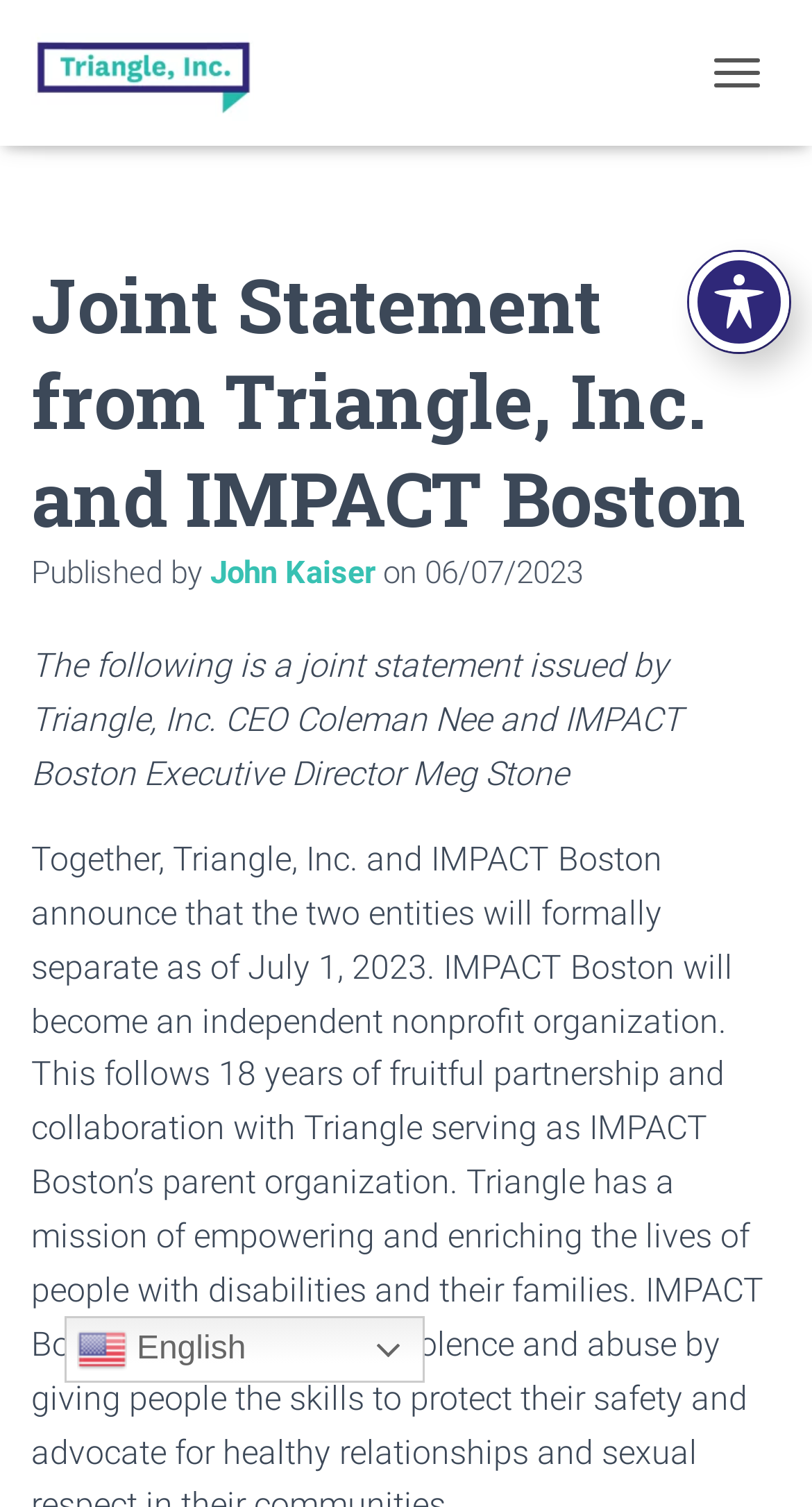From the given element description: "title="Triangle, Inc."", find the bounding box for the UI element. Provide the coordinates as four float numbers between 0 and 1, in the order [left, top, right, bottom].

[0.038, 0.014, 0.35, 0.083]